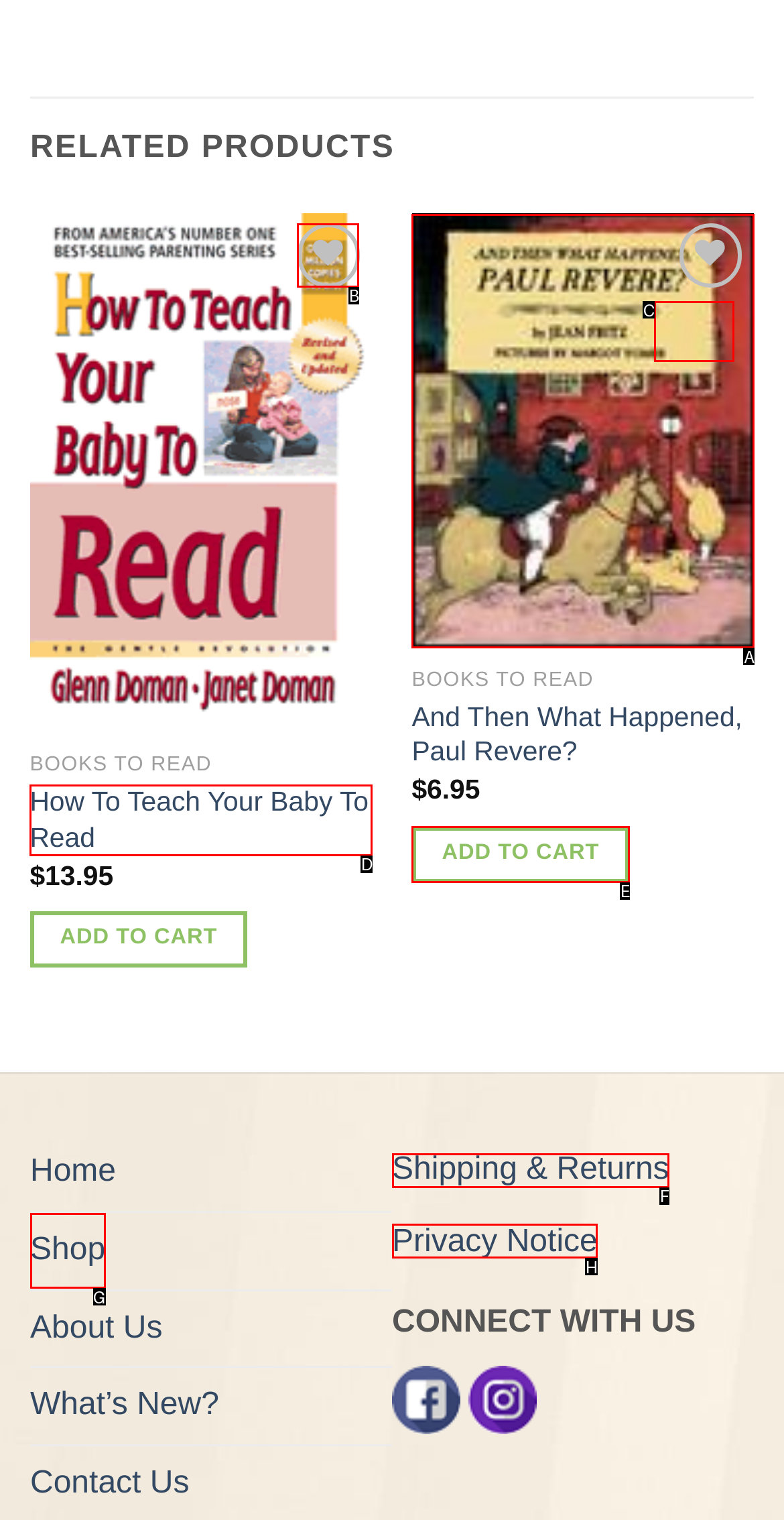To achieve the task: Add 'How To Teach Your Baby To Read' to wishlist, indicate the letter of the correct choice from the provided options.

B